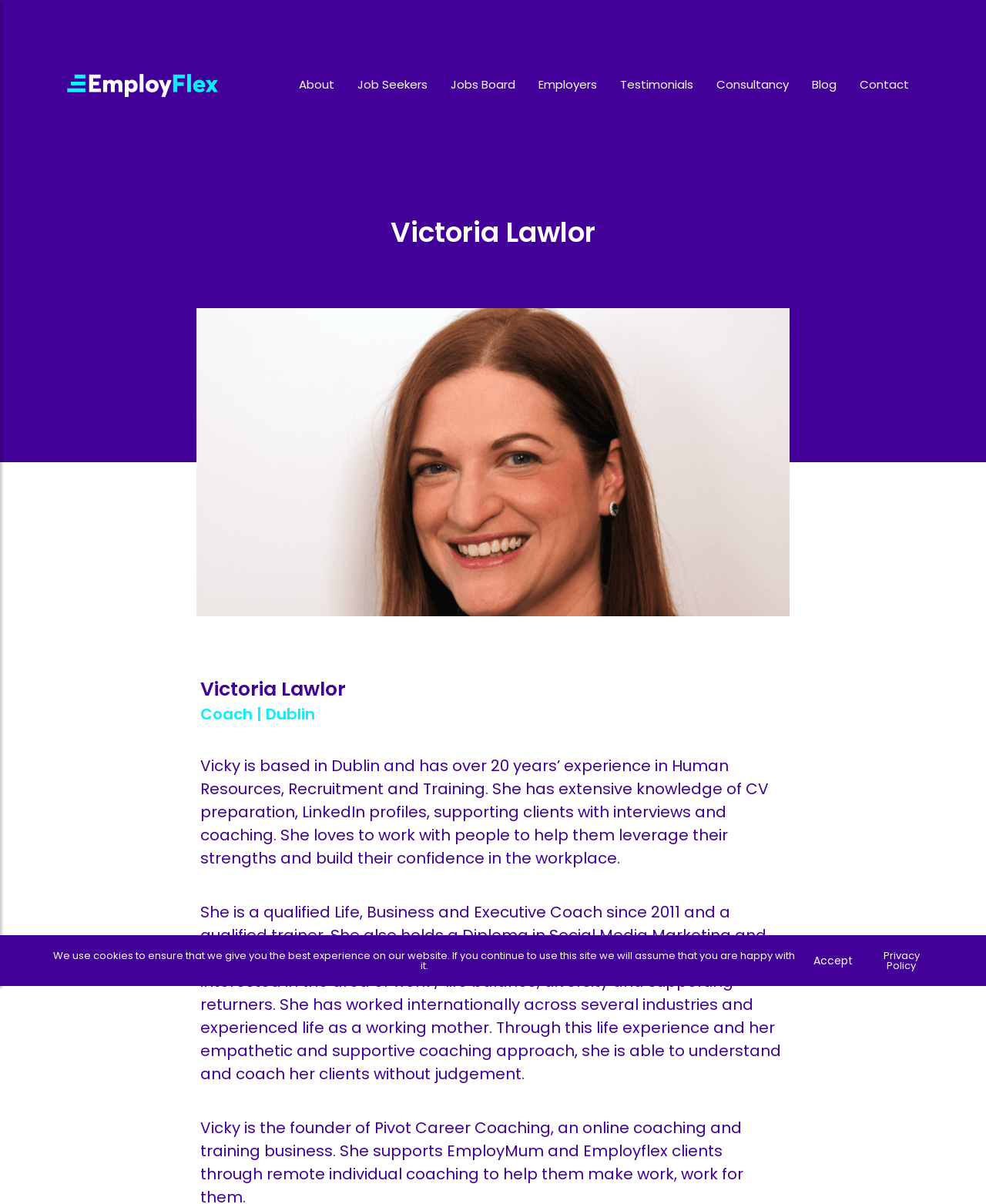Determine the bounding box coordinates for the clickable element to execute this instruction: "View Jobs Board". Provide the coordinates as four float numbers between 0 and 1, i.e., [left, top, right, bottom].

[0.457, 0.063, 0.523, 0.077]